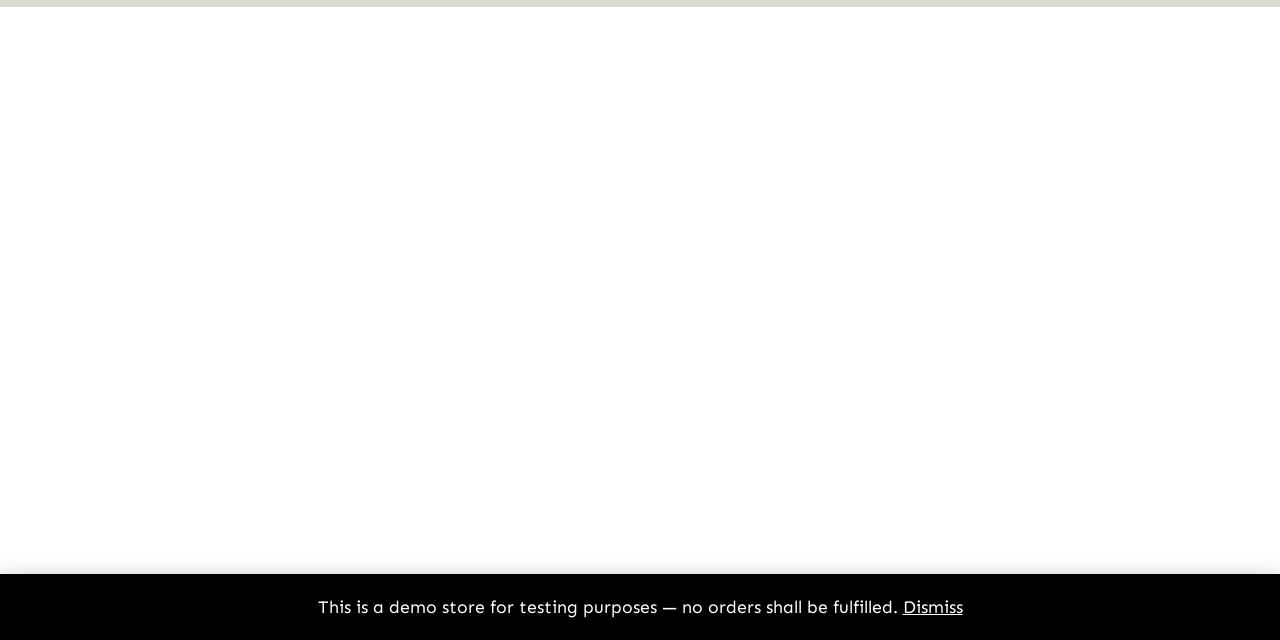Determine the bounding box for the HTML element described here: "Dismiss". The coordinates should be given as [left, top, right, bottom] with each number being a float between 0 and 1.

[0.705, 0.931, 0.752, 0.965]